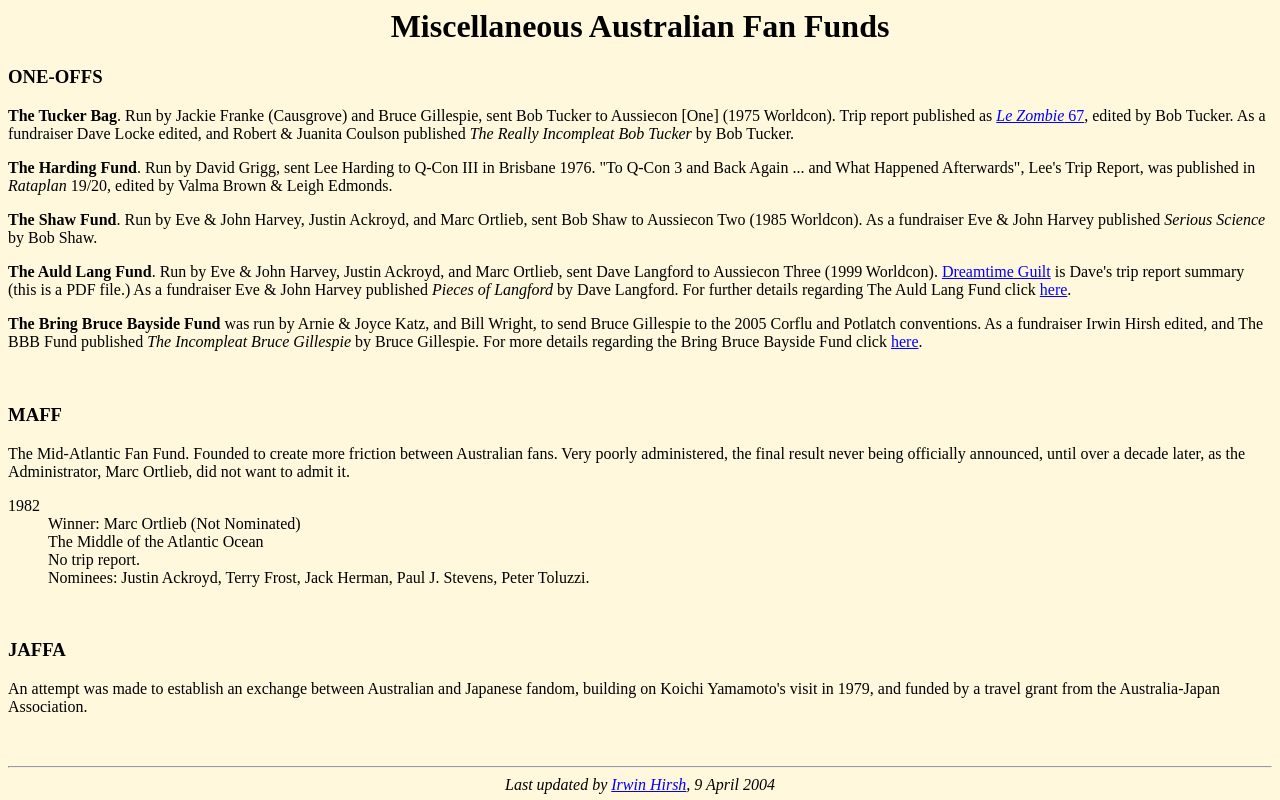Identify the bounding box for the described UI element: "here".

[0.812, 0.351, 0.834, 0.373]